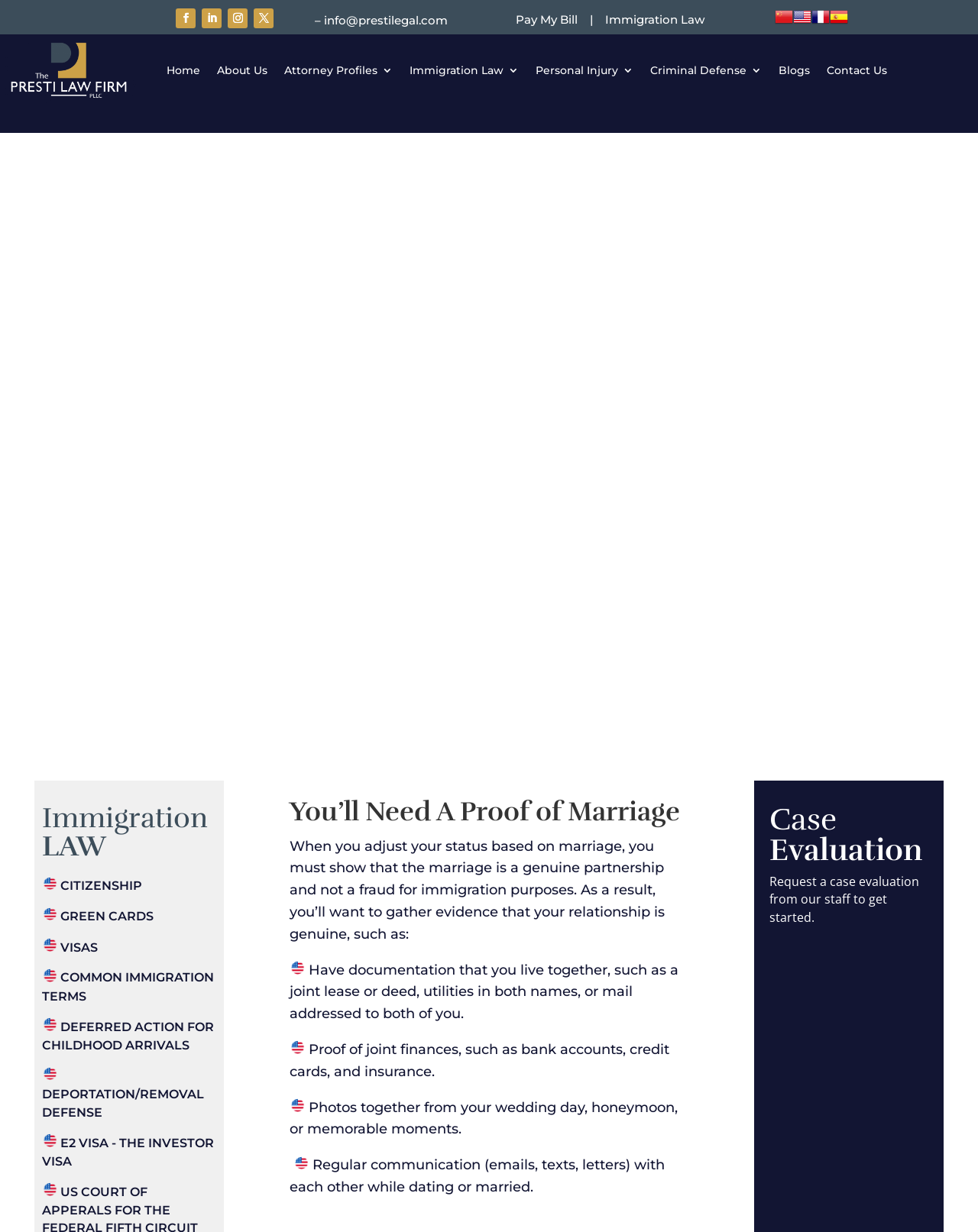What is the name of the law firm?
Look at the image and respond with a one-word or short-phrase answer.

The Presti Law Firm, LLC